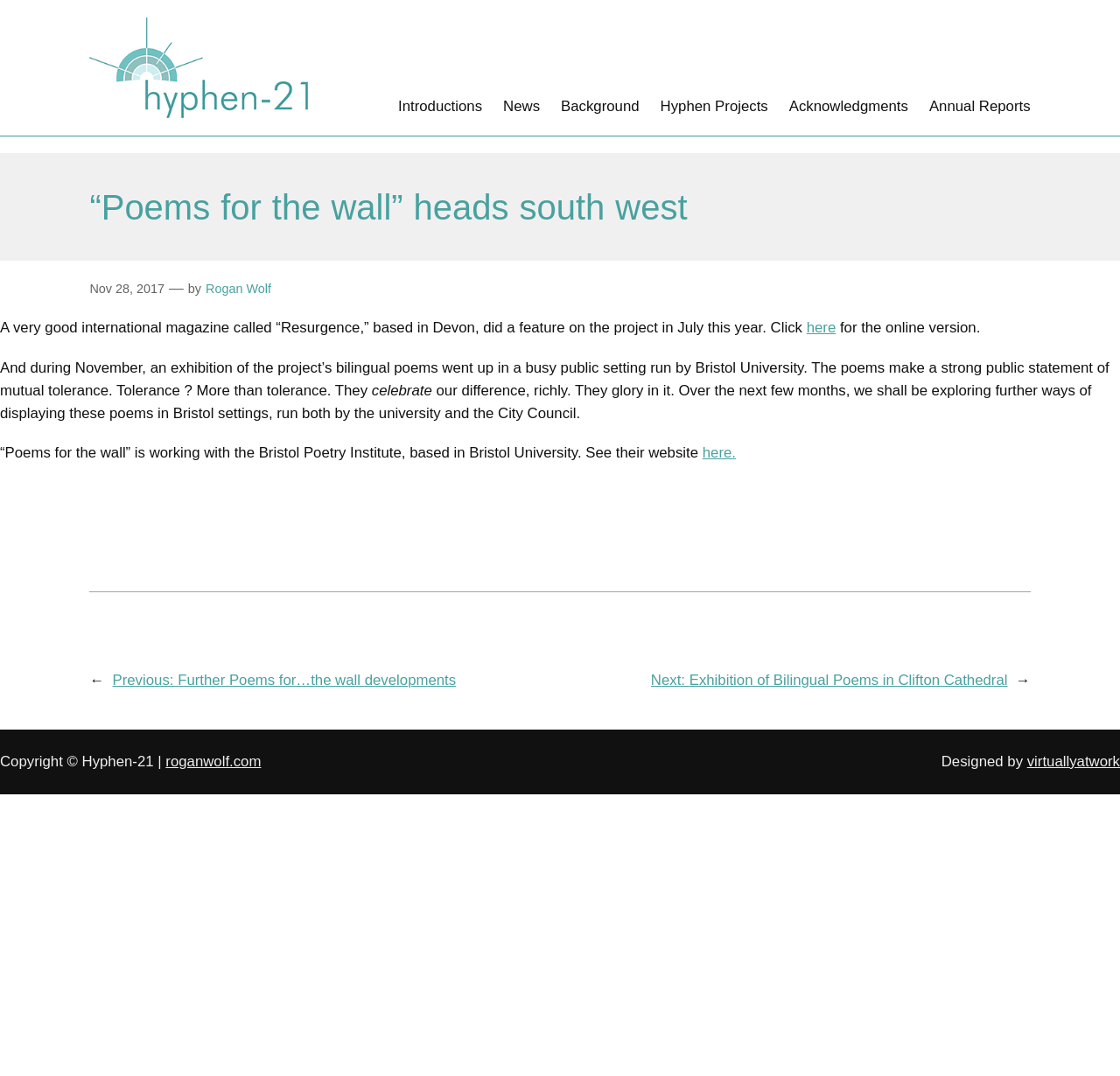Please provide a comprehensive answer to the question based on the screenshot: What is the name of the university involved in the project?

The university's name can be found in the text element 'And during November, an exhibition of the project’s bilingual poems went up in a busy public setting run by Bristol University.' which is located in the middle of the webpage.